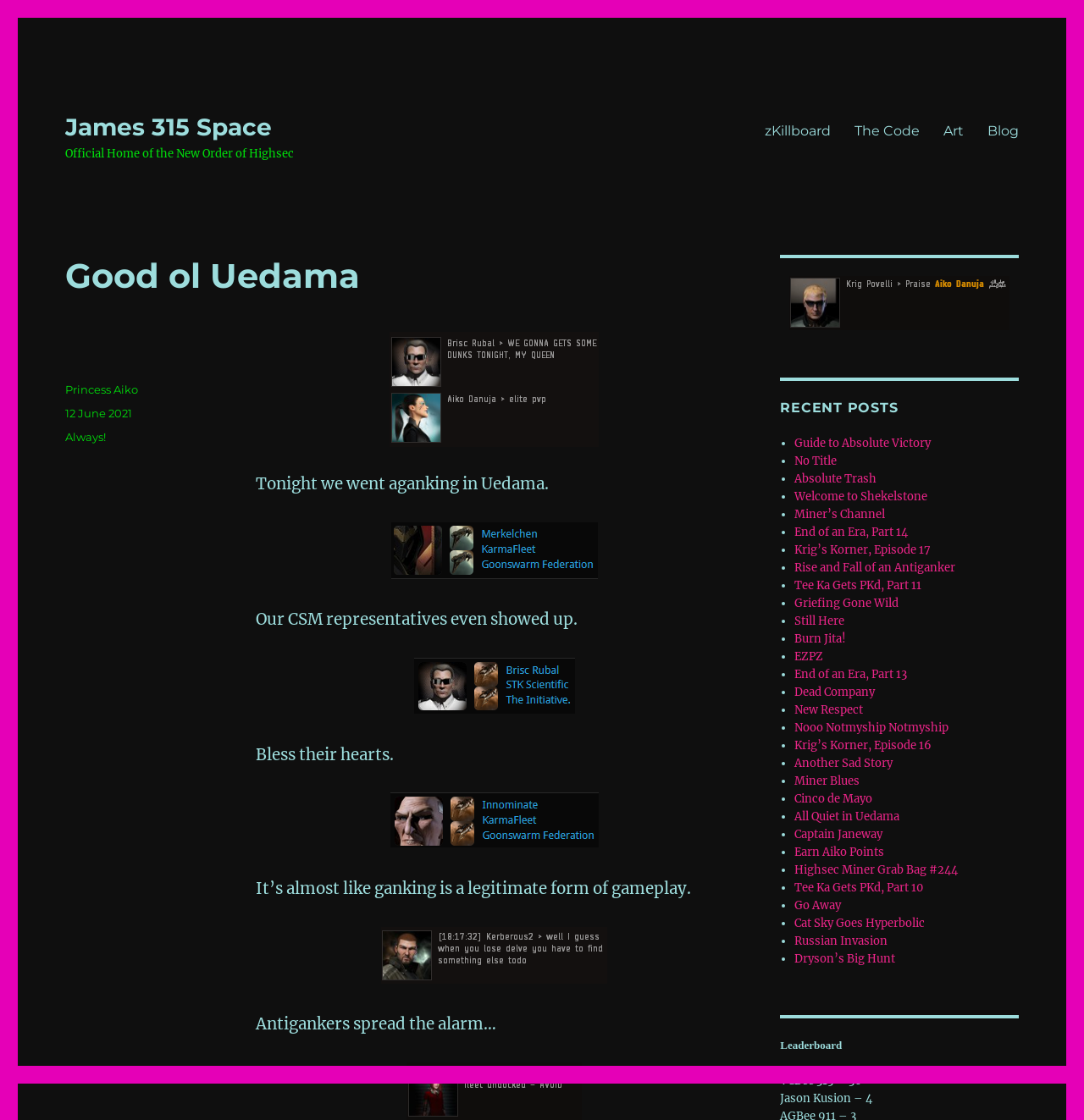What is the category of the first post?
Based on the image, provide your answer in one word or phrase.

Always!